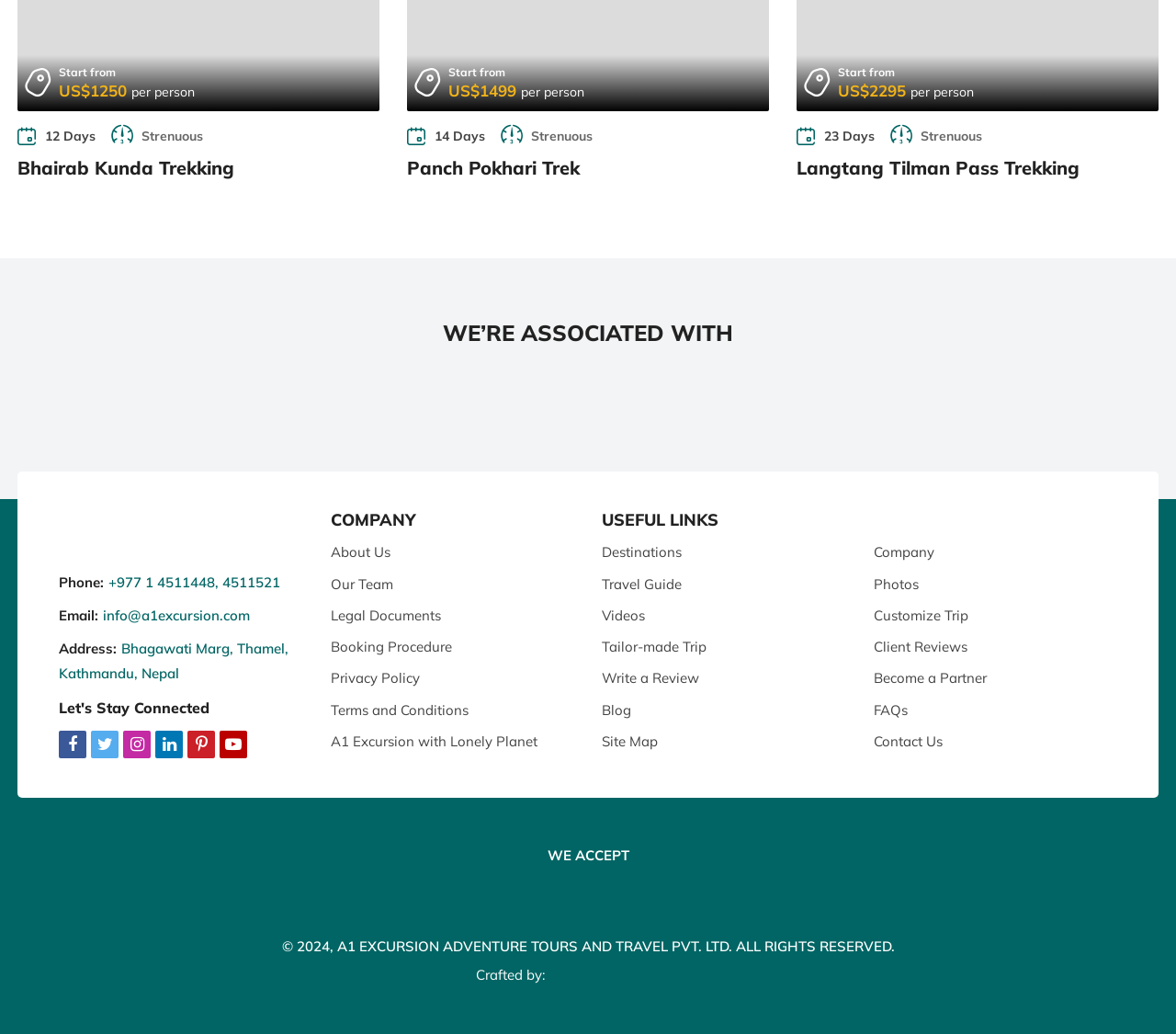Give a one-word or one-phrase response to the question: 
What social media platforms does A1 Excursion have?

Facebook, Twitter, Instagram, LinkedIn, Pinterest, Youtube